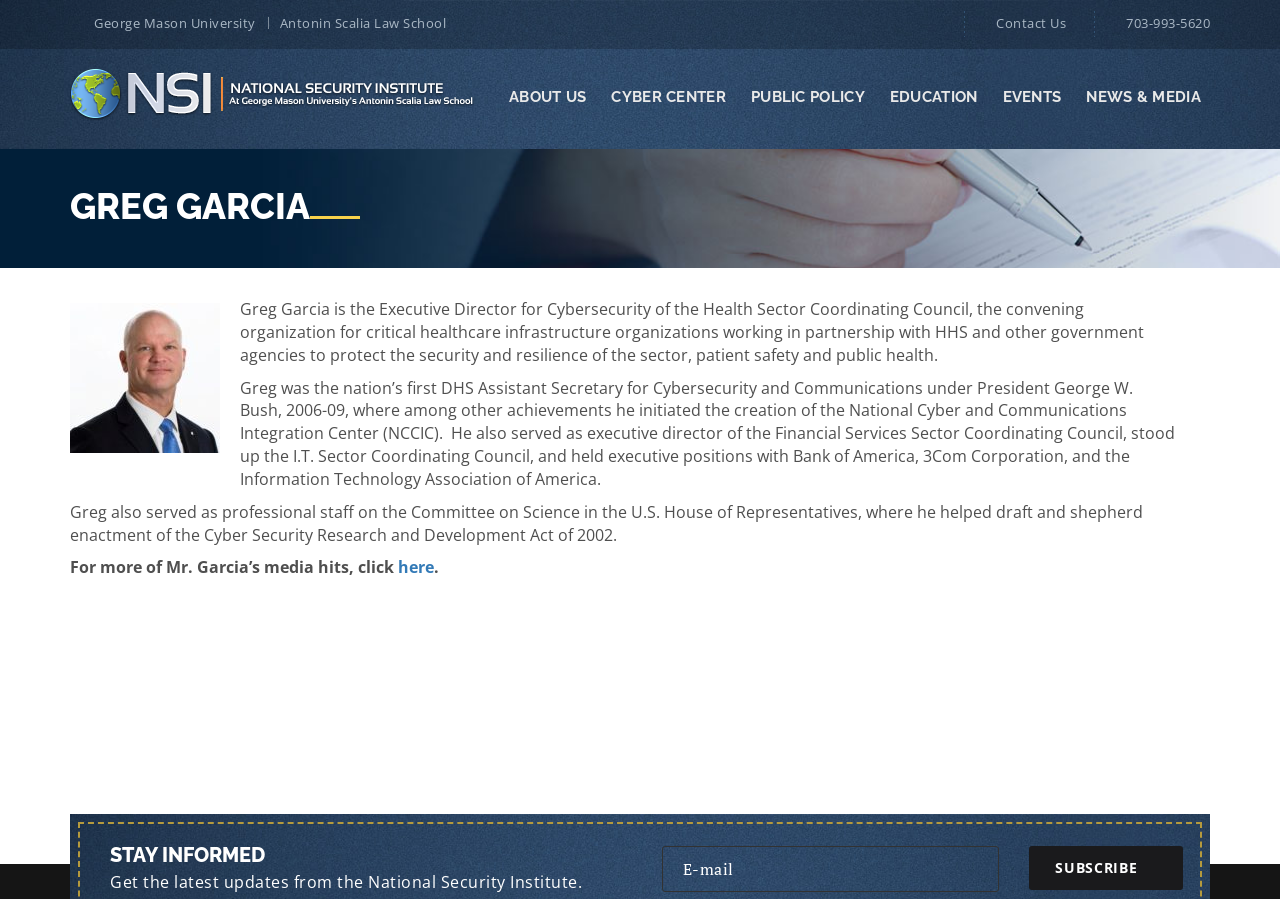Provide a thorough description of this webpage.

The webpage is about Greg Garcia, the Executive Director for Cybersecurity of the Health Sector Coordinating Council. At the top left, there is a link to "The National Security Institute" accompanied by an image with the same name. Below this, there is a navigation menu with links to "ABOUT US", "CYBER CENTER", "PUBLIC POLICY", "EDUCATION", "EVENTS", and "NEWS & MEDIA", arranged horizontally across the page.

On the top right, there are three links: "George Mason University", "Antonin Scalia Law School", and "Contact Us", along with a phone number "703-993-5620". 

The main content of the page is divided into two sections. The first section is a brief biography of Greg Garcia, with a heading "GREG GARCIA" at the top. This section contains three paragraphs of text describing his professional background and achievements.

The second section is headed "STAY INFORMED" and appears at the bottom of the page. It contains a text box to enter an email address, a label "E-mail", and a "SUBSCRIBE" button. There is also a brief sentence above the text box, inviting users to get the latest updates from the National Security Institute.